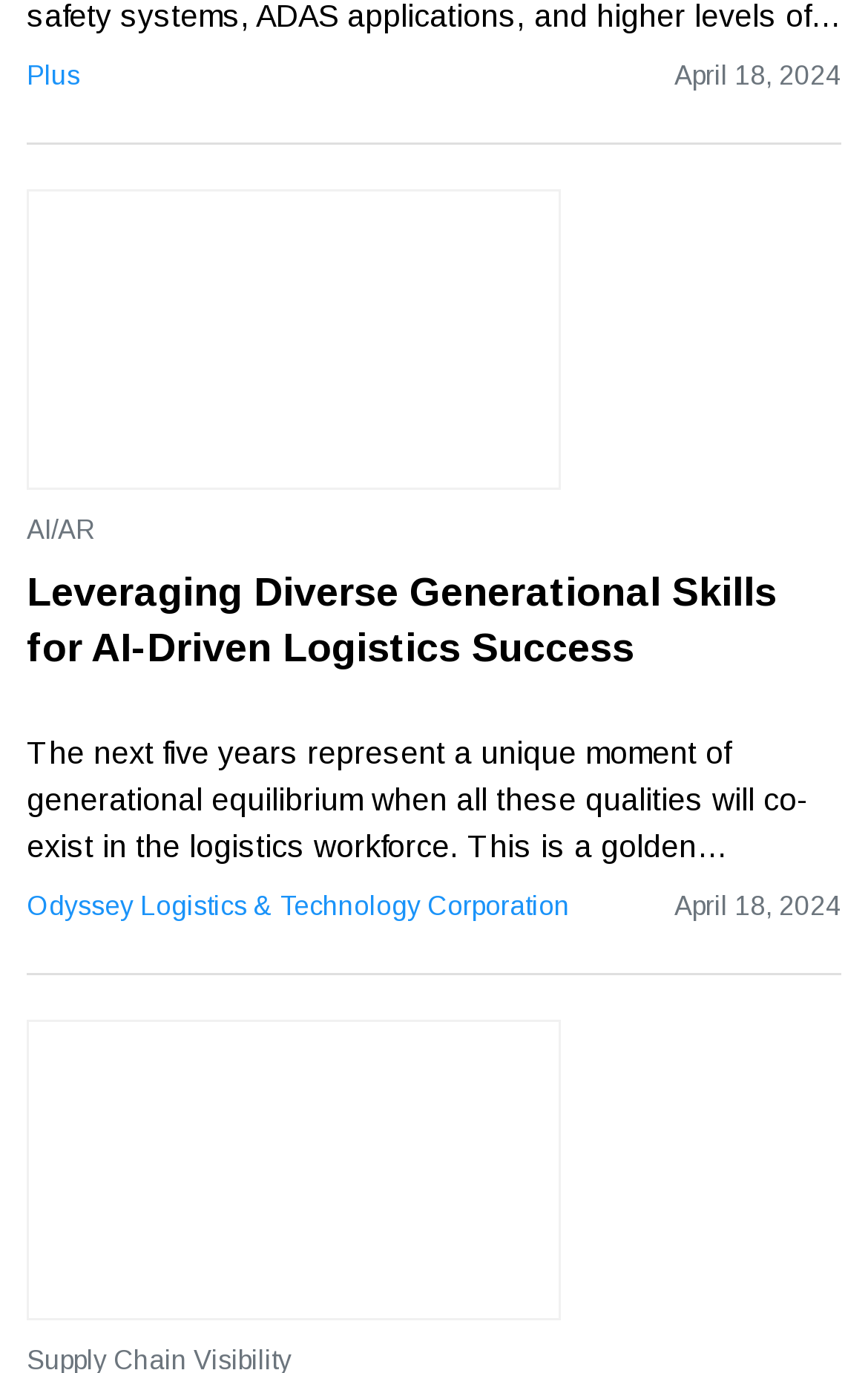Locate the UI element described as follows: "Terms & Conditions". Return the bounding box coordinates as four float numbers between 0 and 1 in the order [left, top, right, bottom].

[0.674, 0.554, 0.954, 0.622]